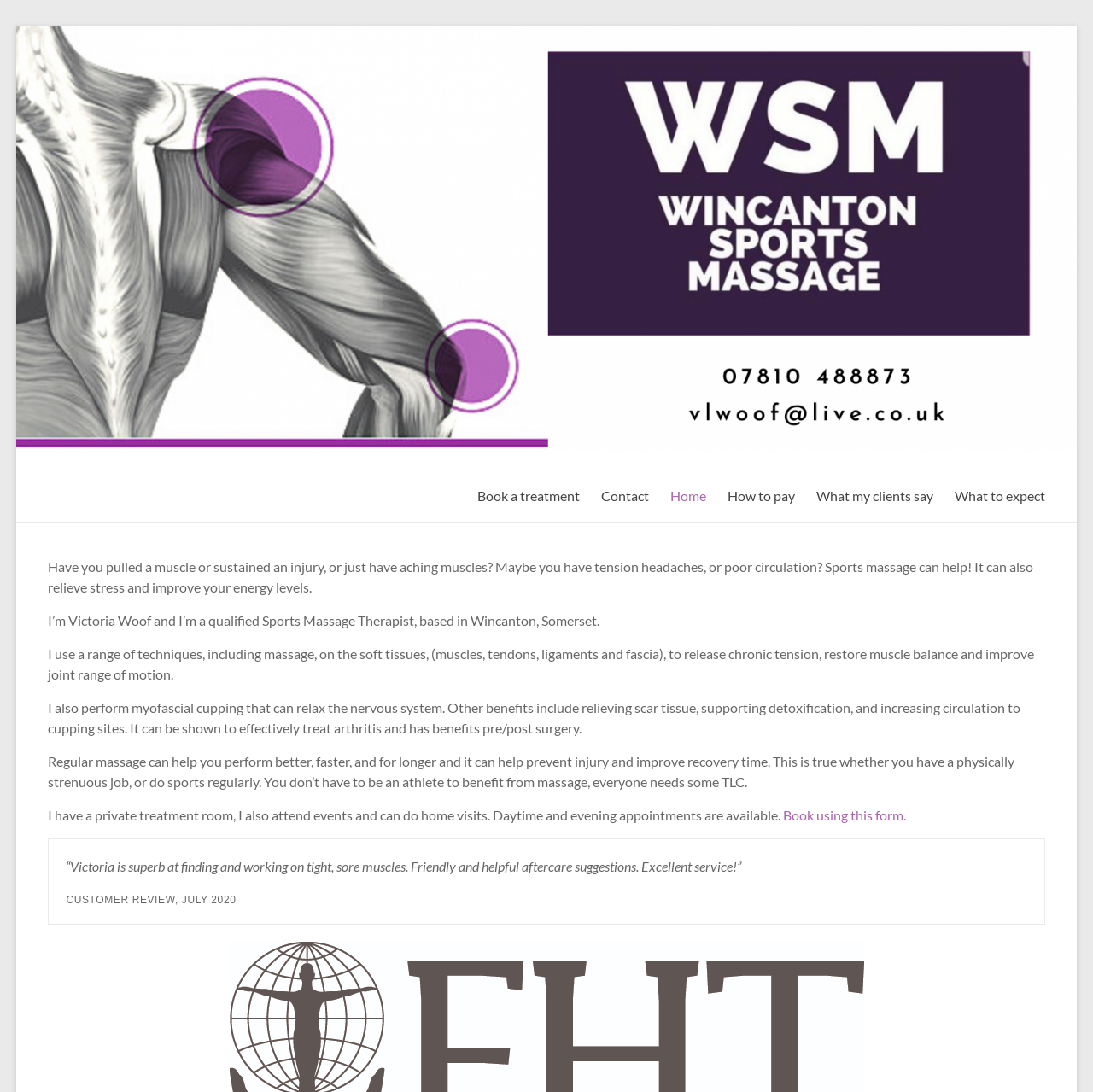What is the profession of Victoria Woof?
Please provide a comprehensive answer based on the information in the image.

From the StaticText element 'I’m Victoria Woof and I’m a qualified Sports Massage Therapist, based in Wincanton, Somerset.', we can infer that Victoria Woof is a Sports Massage Therapist.